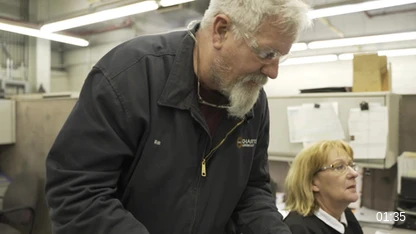Explain the image thoroughly, highlighting all key elements.

In this engaging image from the video titled "I am Charter: Embracing Grit and Passion at Aarrowcast," two employees are depicted in a collaborative workspace. A man, with a white beard and glasses, is focused on his task, demonstrating a hands-on approach while wearing a dark coat adorned with the Charter logo. His attentive expression highlights dedication and engagement in his work. Meanwhile, a woman sits nearby, observing intently, with softly styled hair and a smart outfit. The environment features industrial elements that suggest a manufacturing or engineering setting, indicative of the company's commitment to teamwork and innovation. A timer in the corner shows a video length of 01:35, emphasizing that this moment is part of a larger narrative celebrating their work culture.